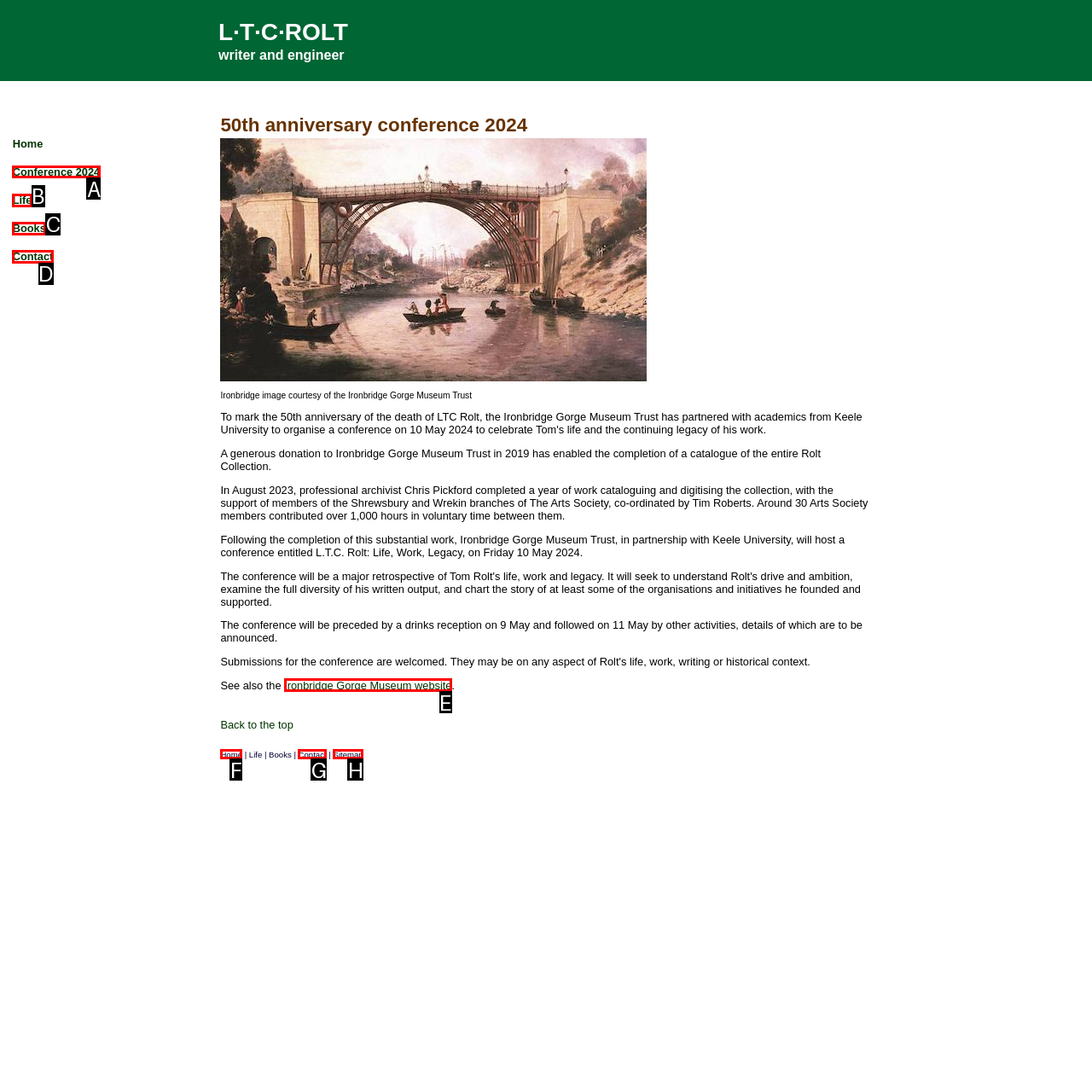Choose the HTML element you need to click to achieve the following task: Click on the 'Conference 2024' link
Respond with the letter of the selected option from the given choices directly.

A